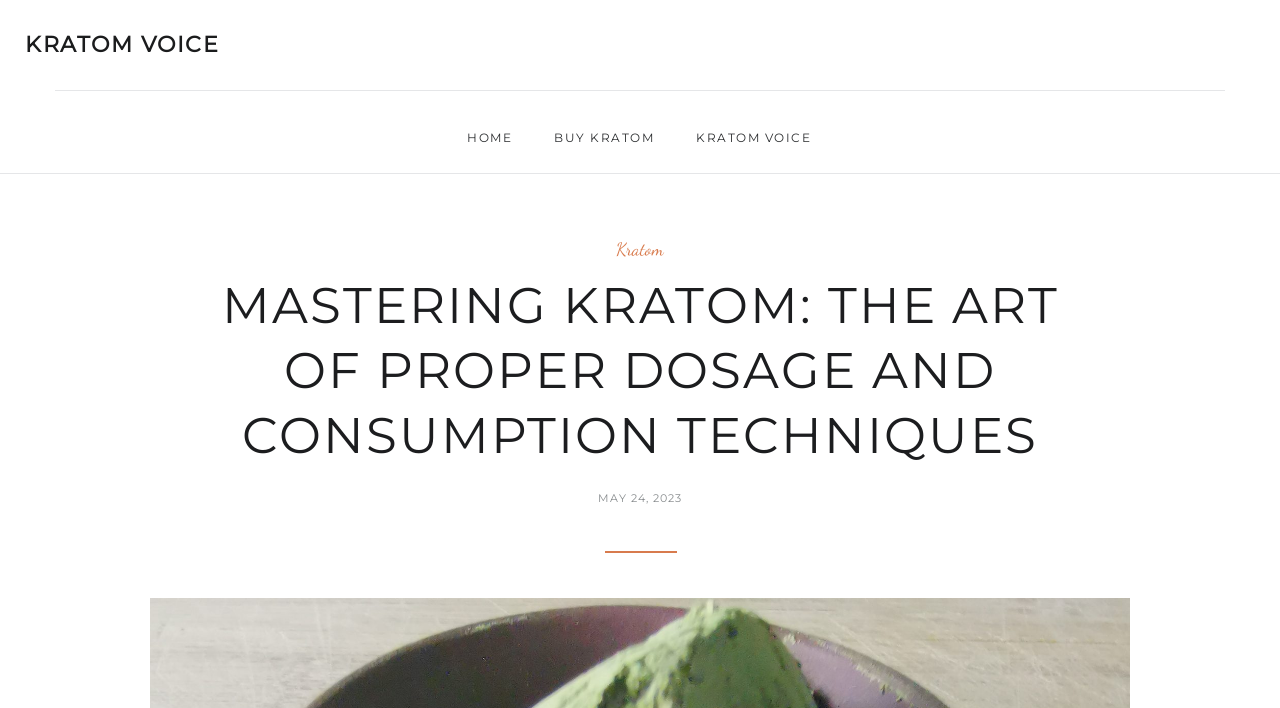Identify and provide the text content of the webpage's primary headline.

MASTERING KRATOM: THE ART OF PROPER DOSAGE AND CONSUMPTION TECHNIQUES